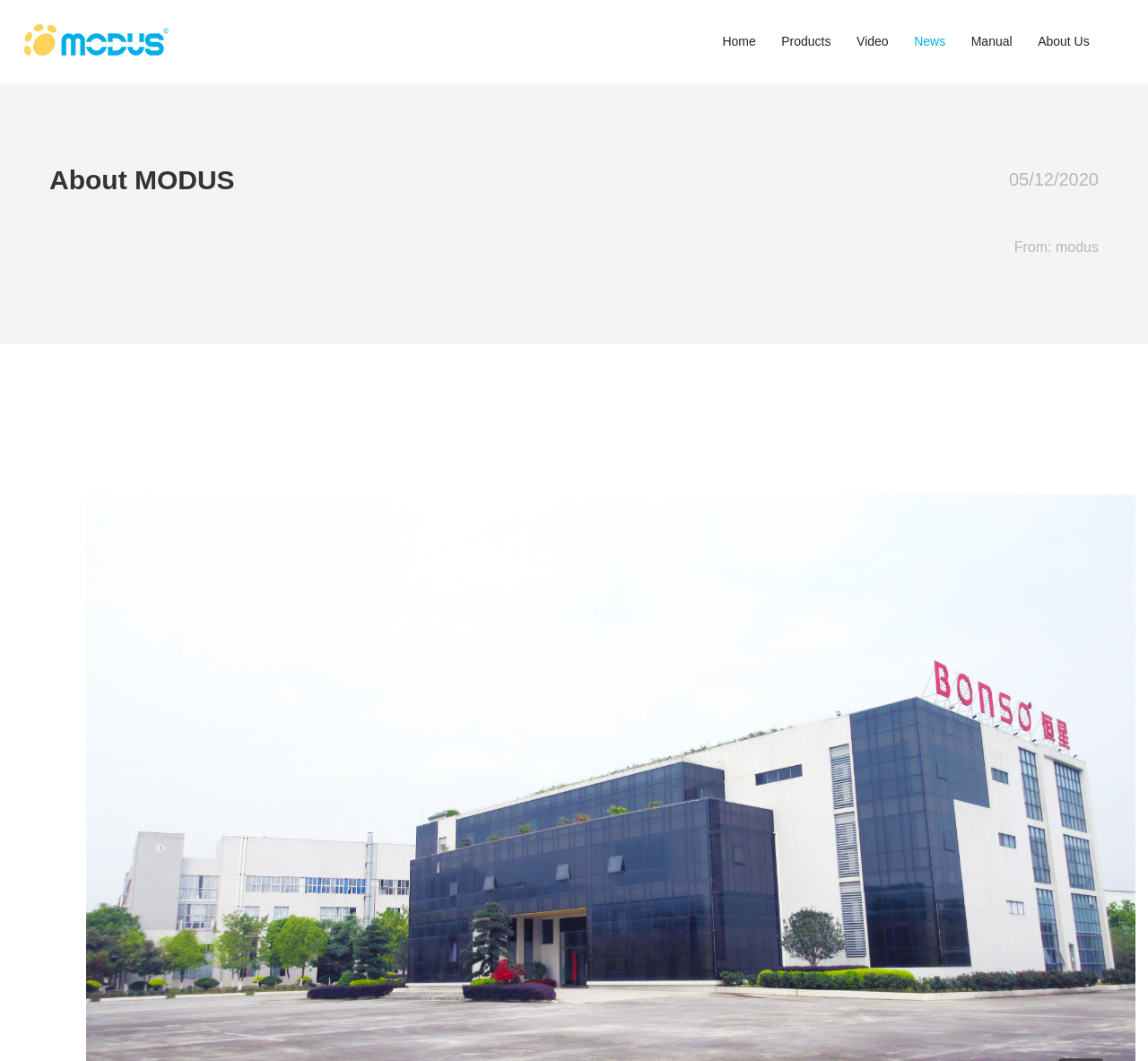Please determine the bounding box coordinates, formatted as (top-left x, top-left y, bottom-right x, bottom-right y), with all values as floating point numbers between 0 and 1. Identify the bounding box of the region described as: About Us About Us

[0.904, 0.022, 0.949, 0.056]